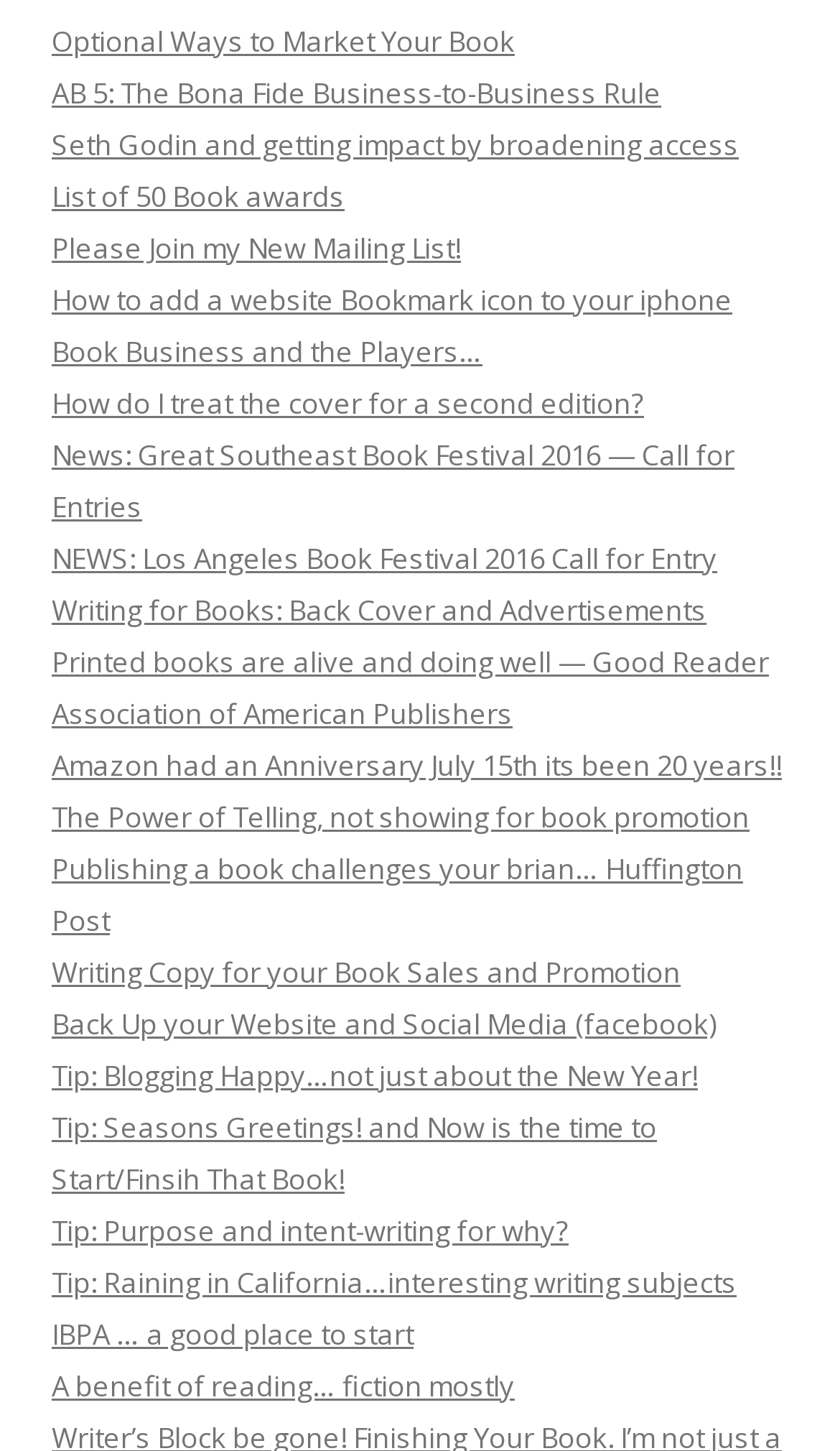Find the bounding box coordinates of the clickable element required to execute the following instruction: "Explore the Association of American Publishers". Provide the coordinates as four float numbers between 0 and 1, i.e., [left, top, right, bottom].

[0.062, 0.478, 0.61, 0.505]